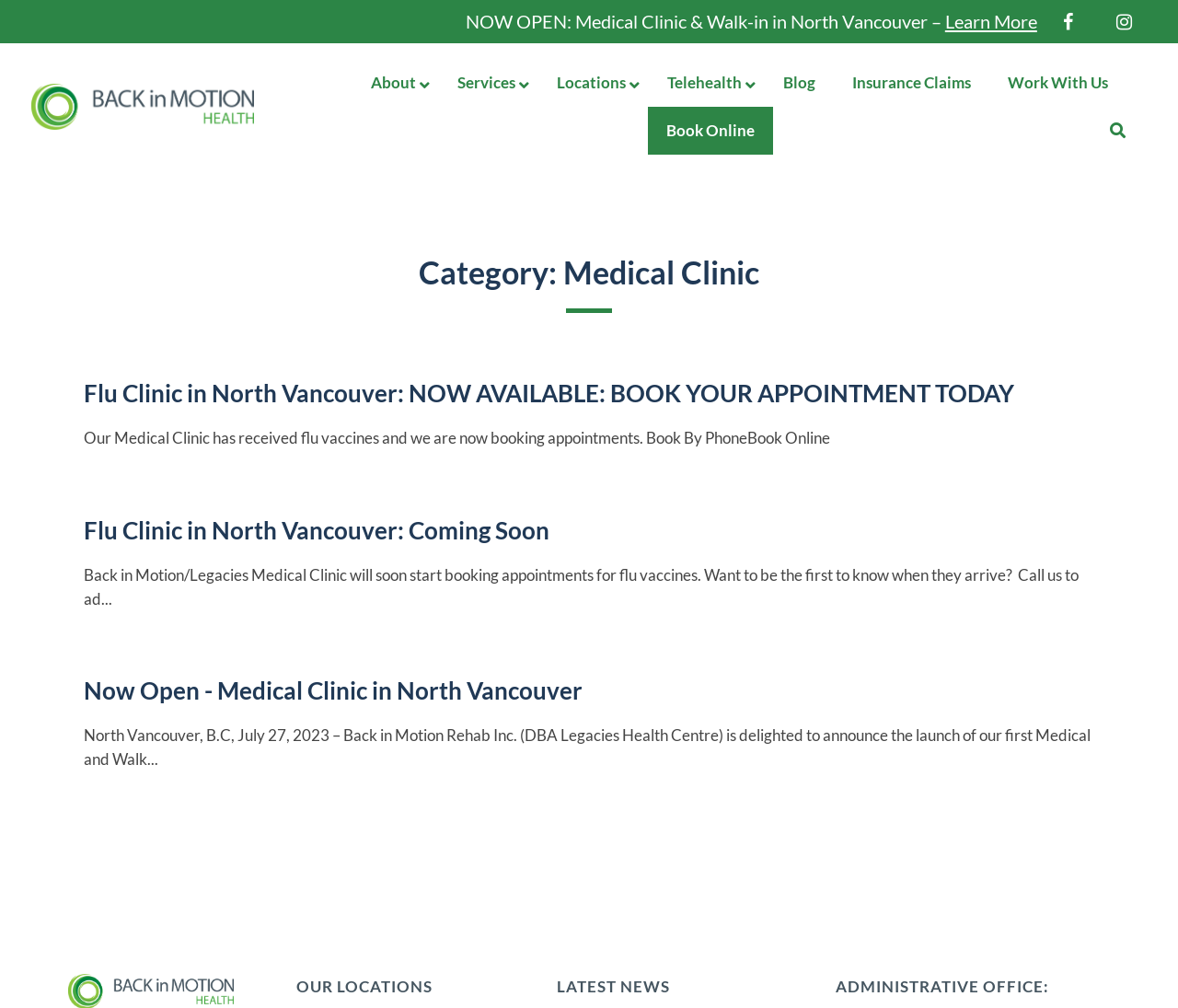Please identify the primary heading of the webpage and give its text content.

Category: Medical Clinic